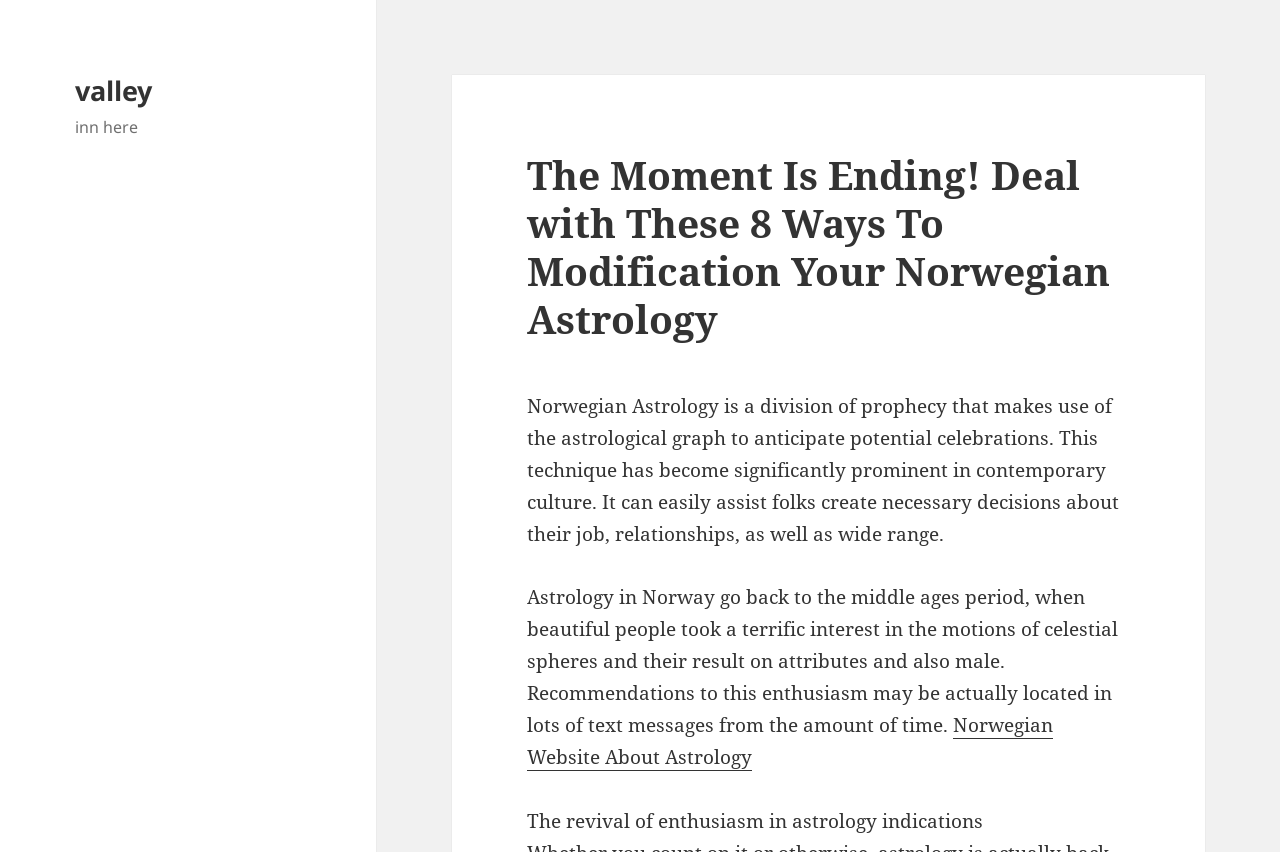Give a short answer to this question using one word or a phrase:
What is the current trend of Astrology?

Revival of enthusiasm